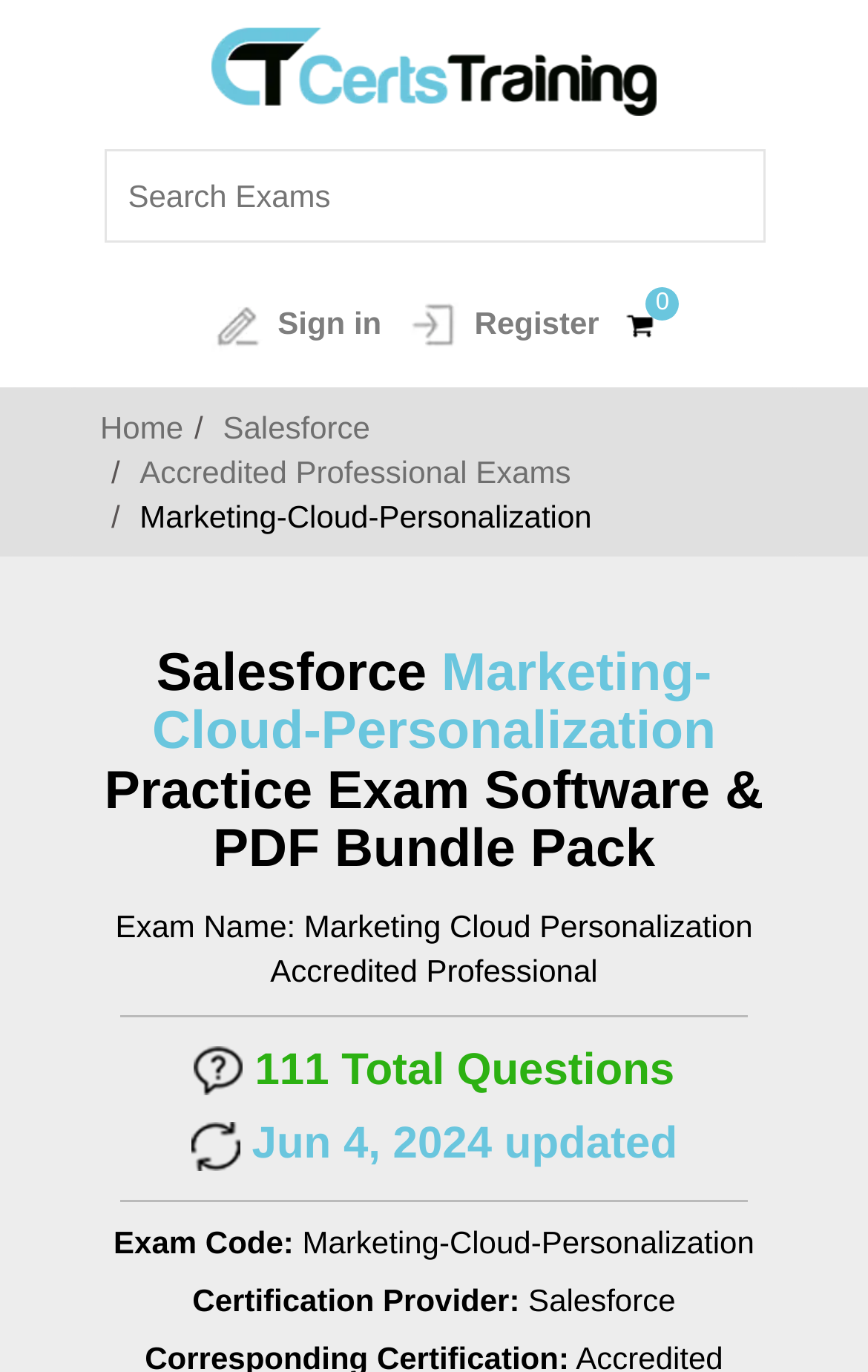Please identify the bounding box coordinates of the element's region that should be clicked to execute the following instruction: "View Salesforce exams". The bounding box coordinates must be four float numbers between 0 and 1, i.e., [left, top, right, bottom].

[0.257, 0.299, 0.426, 0.324]